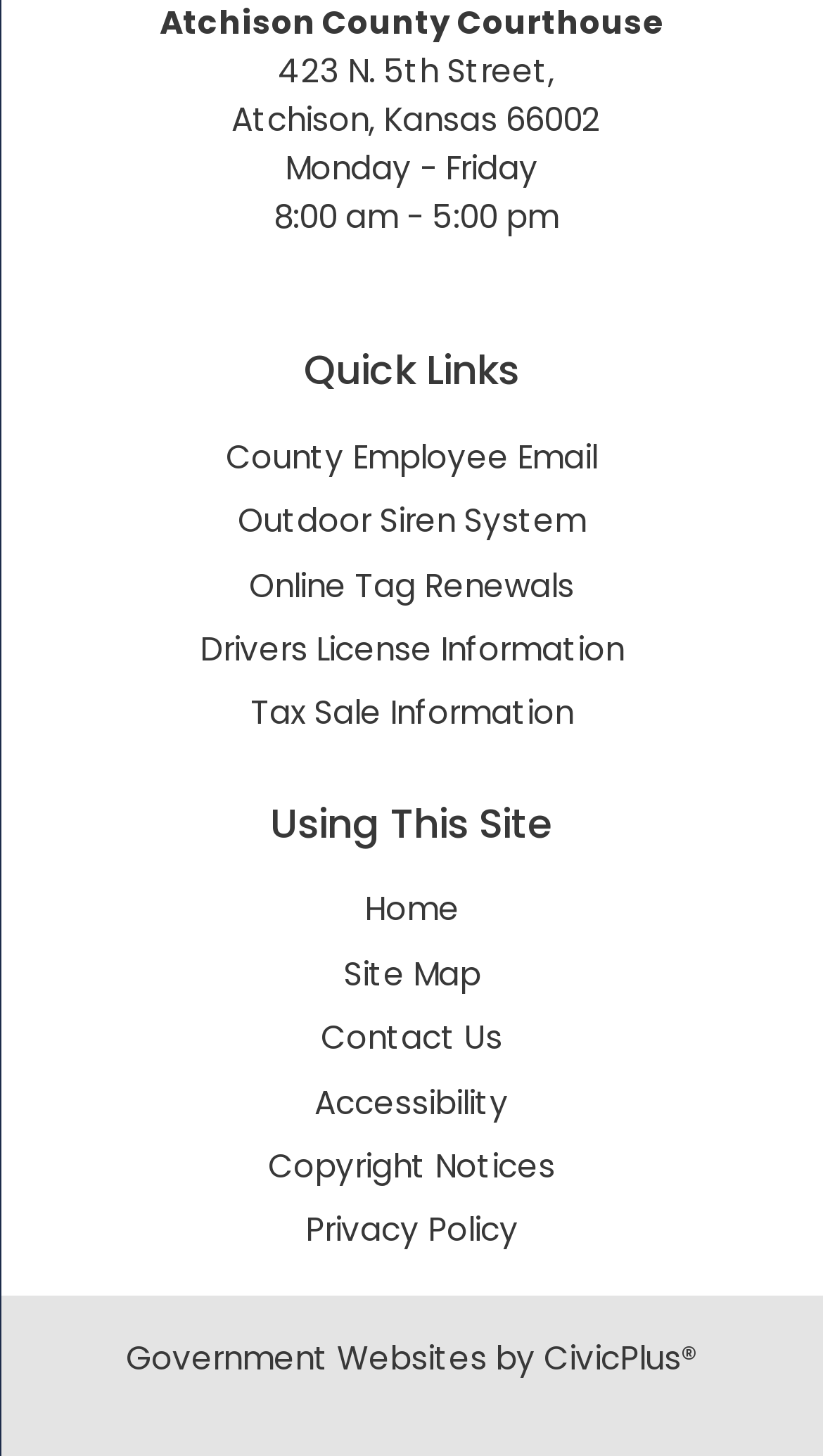Using the webpage screenshot, locate the HTML element that fits the following description and provide its bounding box: "Privacy Policy".

[0.371, 0.78, 0.629, 0.811]